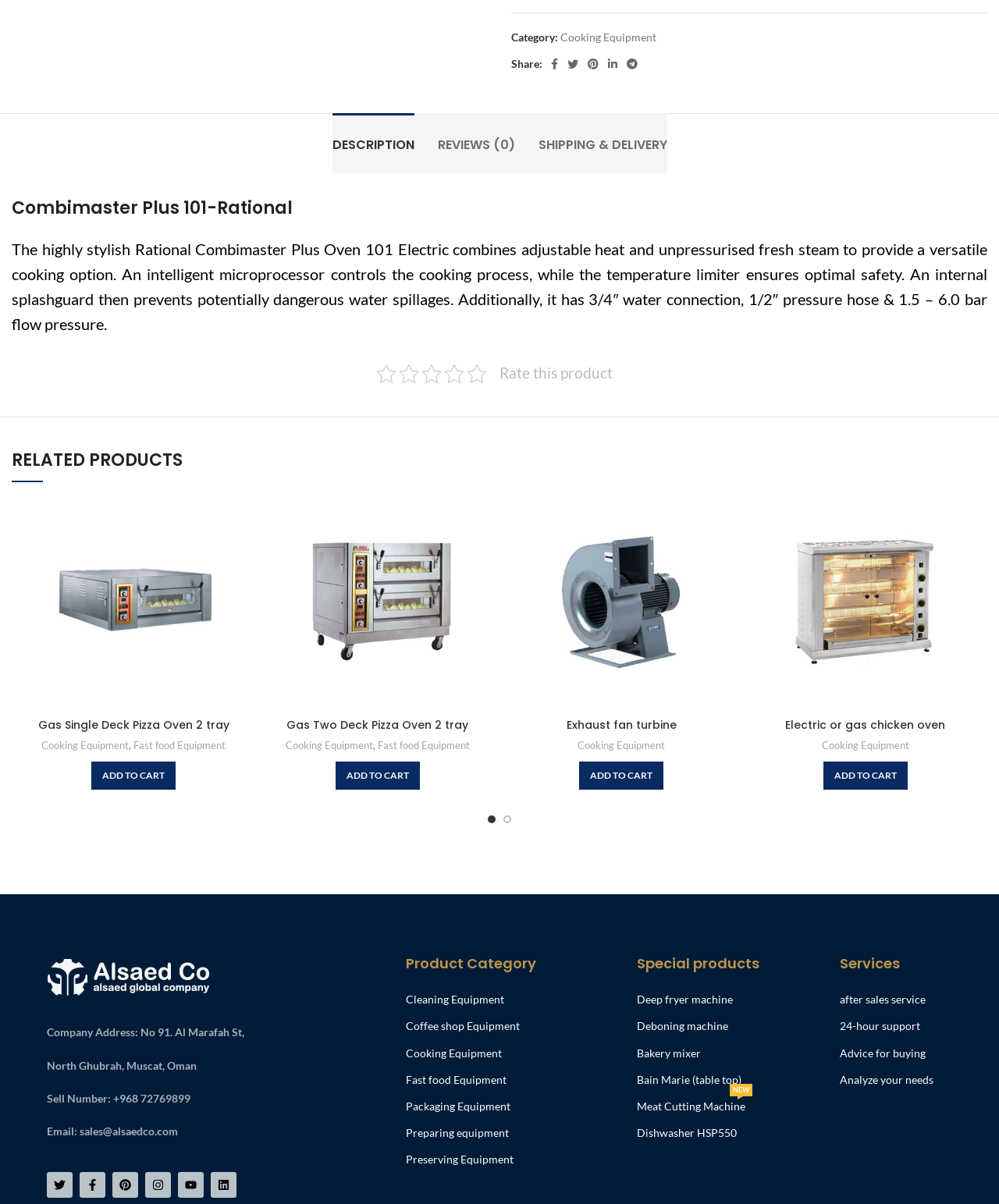What is the category of the product?
Give a comprehensive and detailed explanation for the question.

I looked at the top of the webpage and found the category label 'Category:' next to the link 'Cooking Equipment', which indicates that the product belongs to this category.